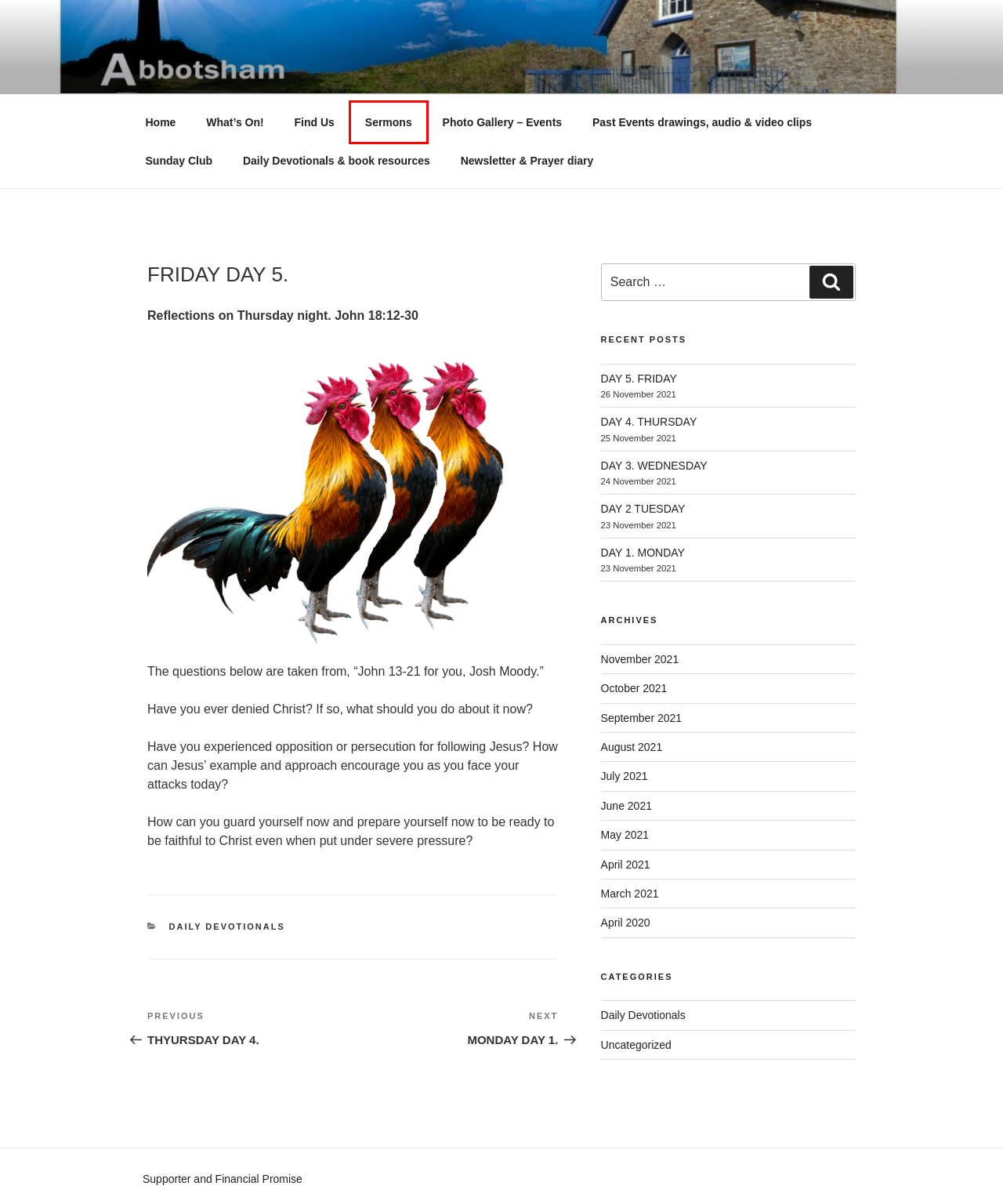You have a screenshot of a webpage, and a red bounding box highlights an element. Select the webpage description that best fits the new page after clicking the element within the bounding box. Options are:
A. October 2021
B. Photo Gallery – Events
C. Sermons
D. DAY 3.   WEDNESDAY
E. September 2021
F. Sunday Club
G. April 2020
H. November 2021

C